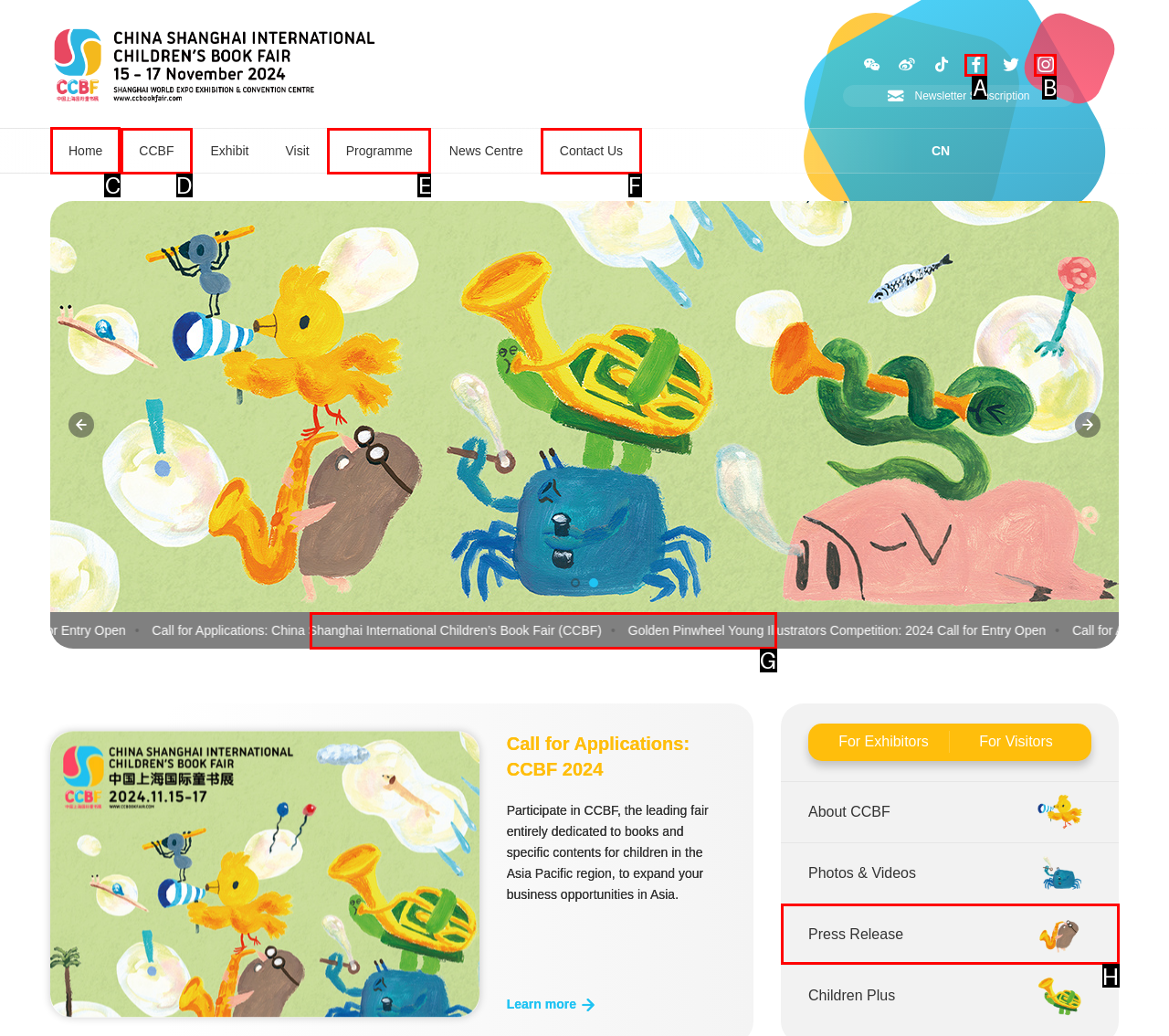Identify the HTML element that should be clicked to accomplish the task: Click the Home link
Provide the option's letter from the given choices.

C